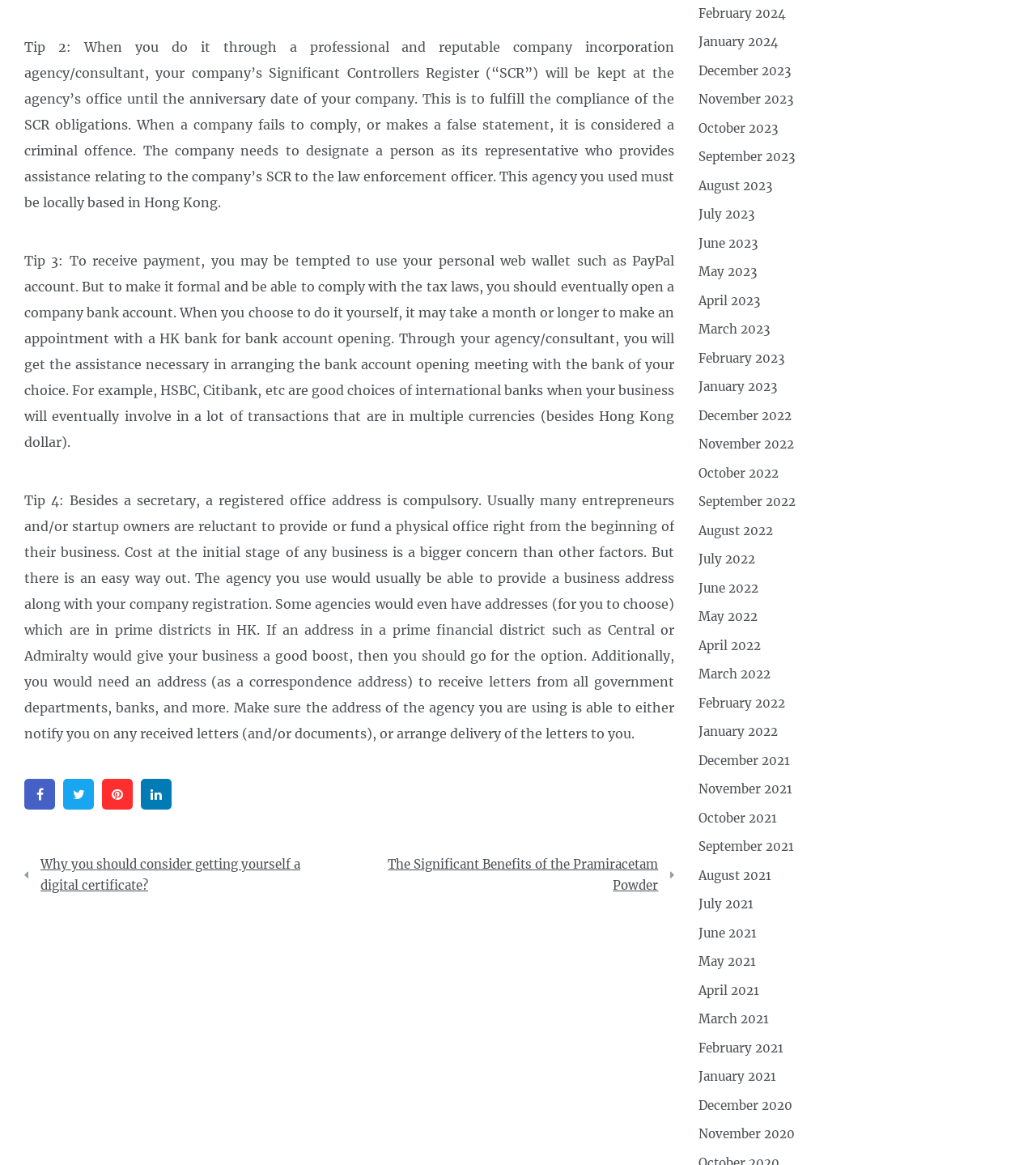What type of links are listed on the right side of the webpage?
Use the information from the image to give a detailed answer to the question.

The links listed on the right side of the webpage are archive links, which are links to previous months and years, such as February 2024, January 2024, December 2023, and so on.